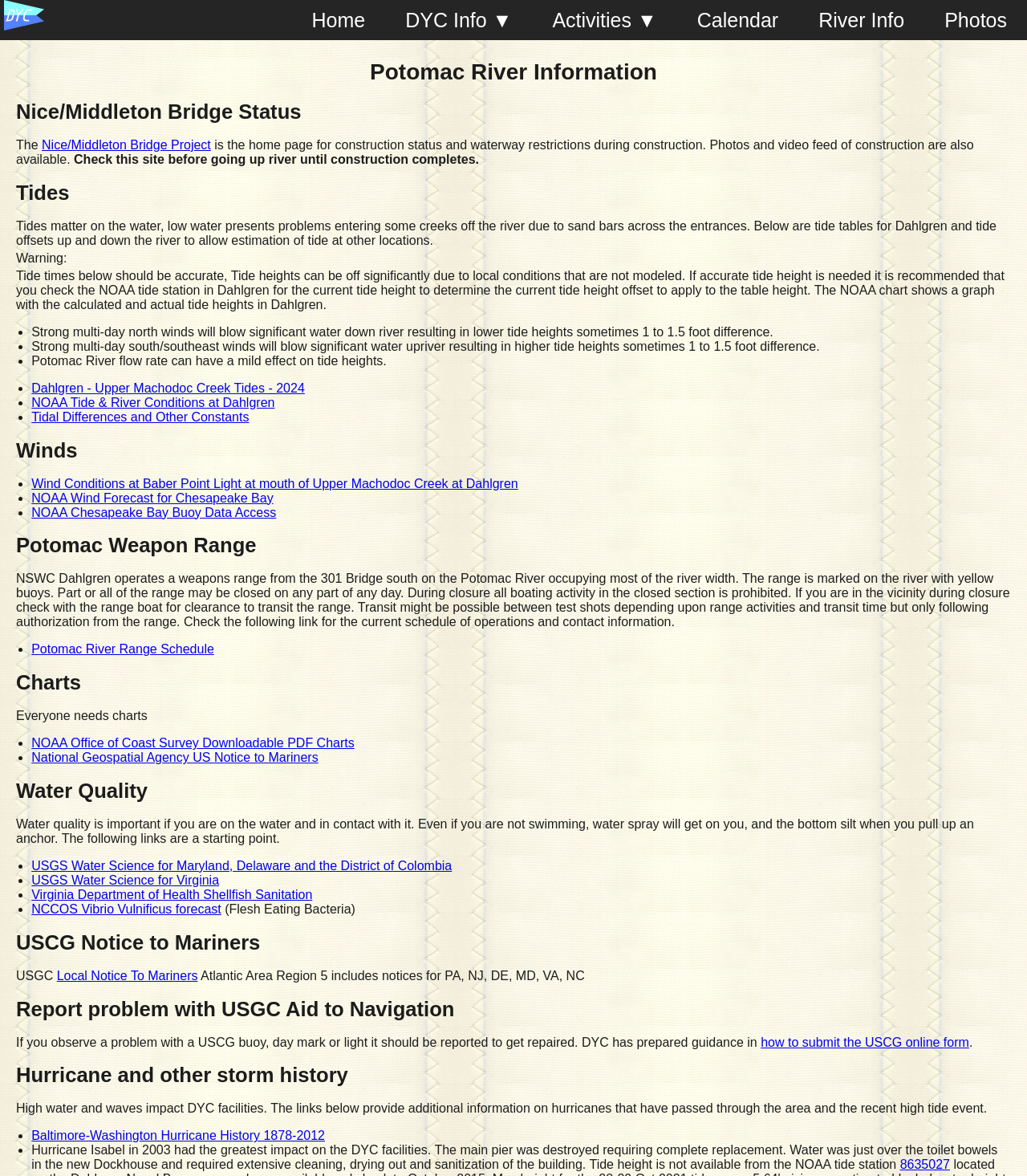Please answer the following query using a single word or phrase: 
What is the importance of water quality mentioned in the webpage?

For contact with water